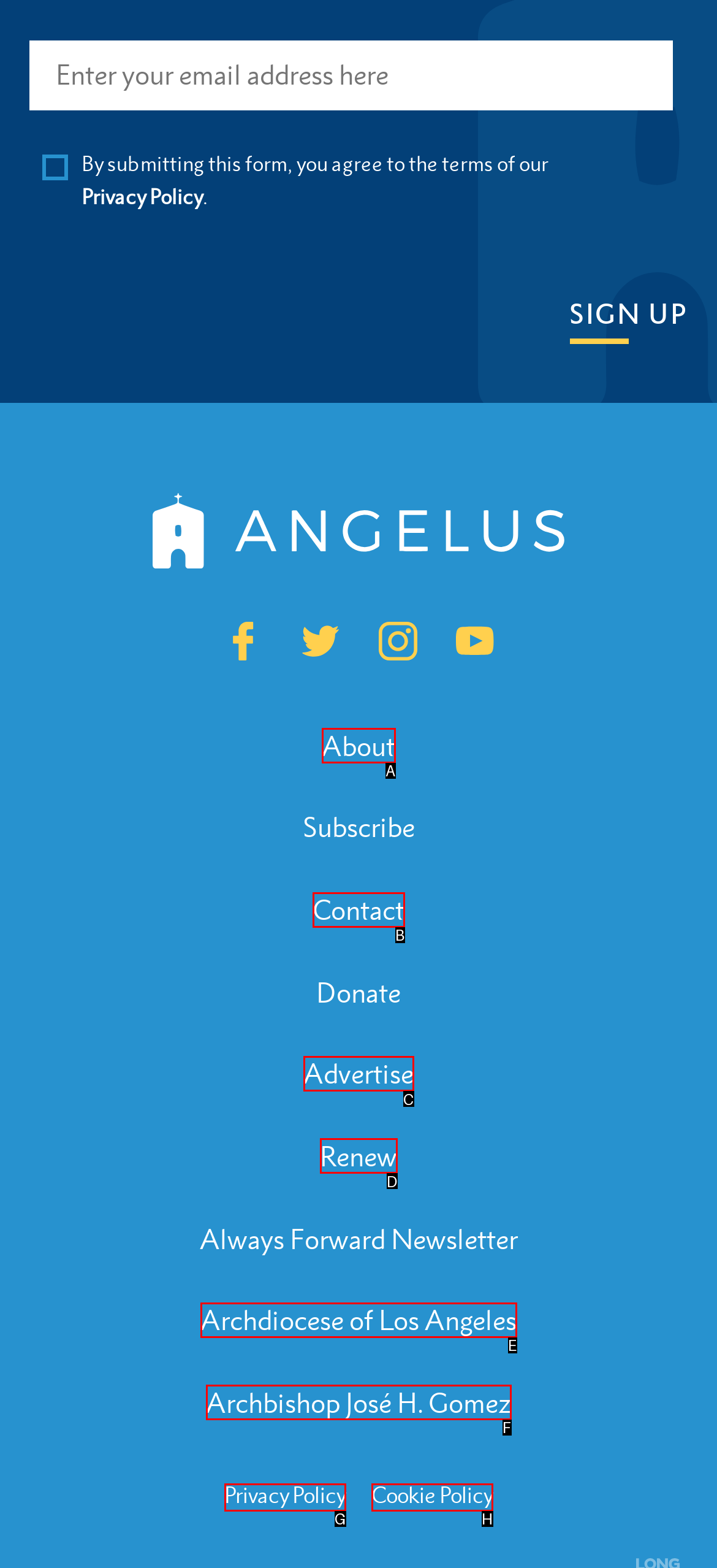Determine which option aligns with the description: Archdiocese of Los Angeles. Provide the letter of the chosen option directly.

E